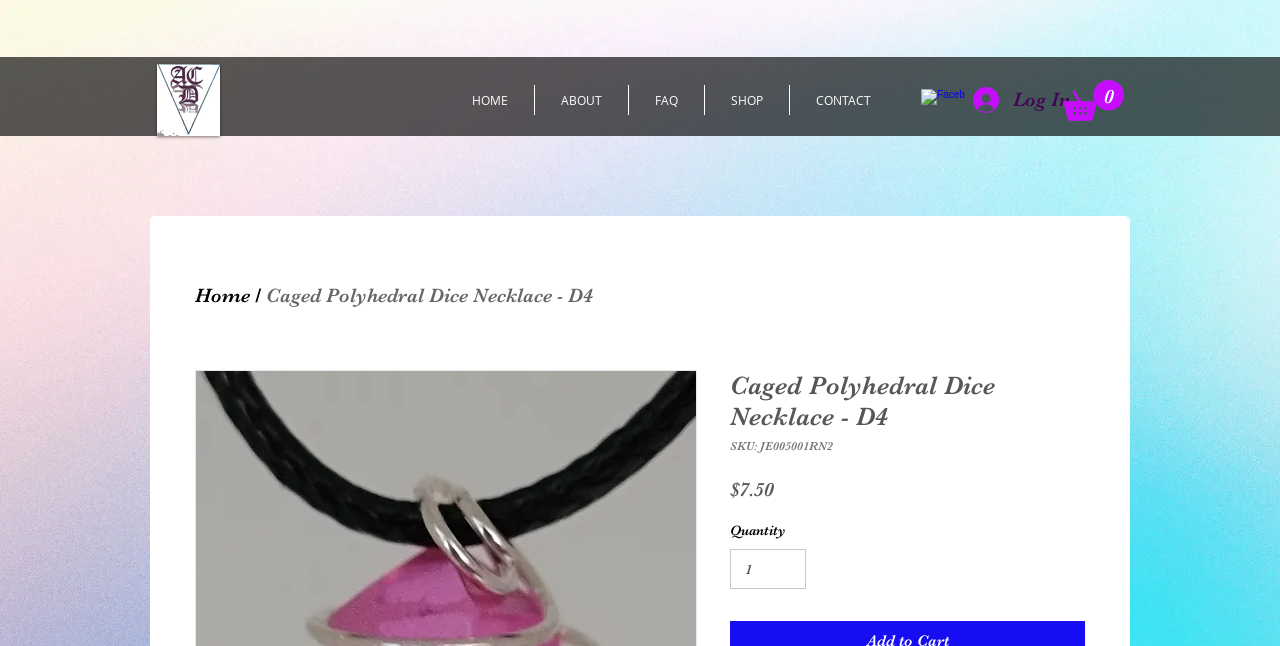Locate the bounding box coordinates of the clickable region necessary to complete the following instruction: "Click the 'HOME' link". Provide the coordinates in the format of four float numbers between 0 and 1, i.e., [left, top, right, bottom].

[0.348, 0.132, 0.417, 0.178]